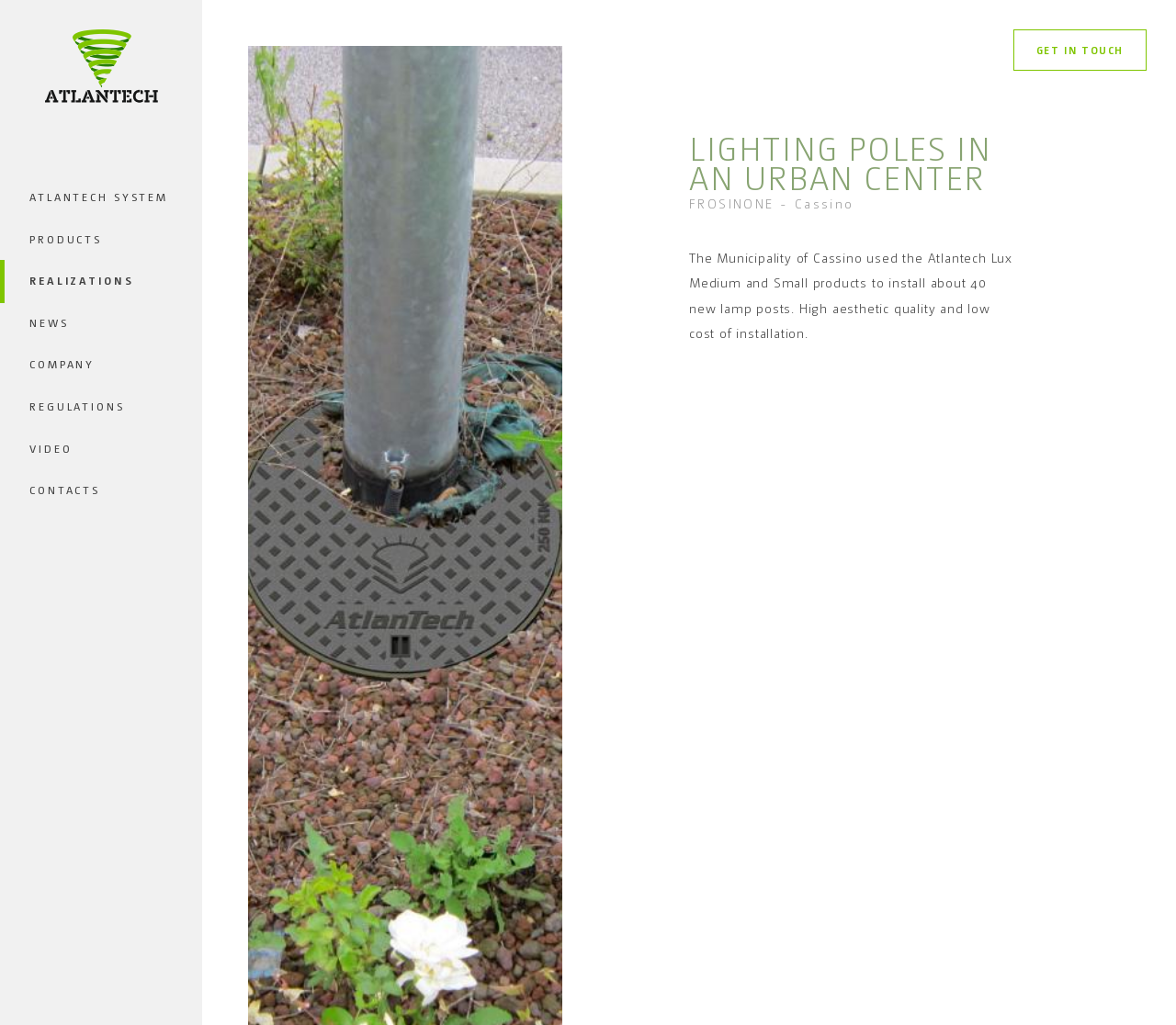What is the name of the company mentioned? From the image, respond with a single word or brief phrase.

Atlantech